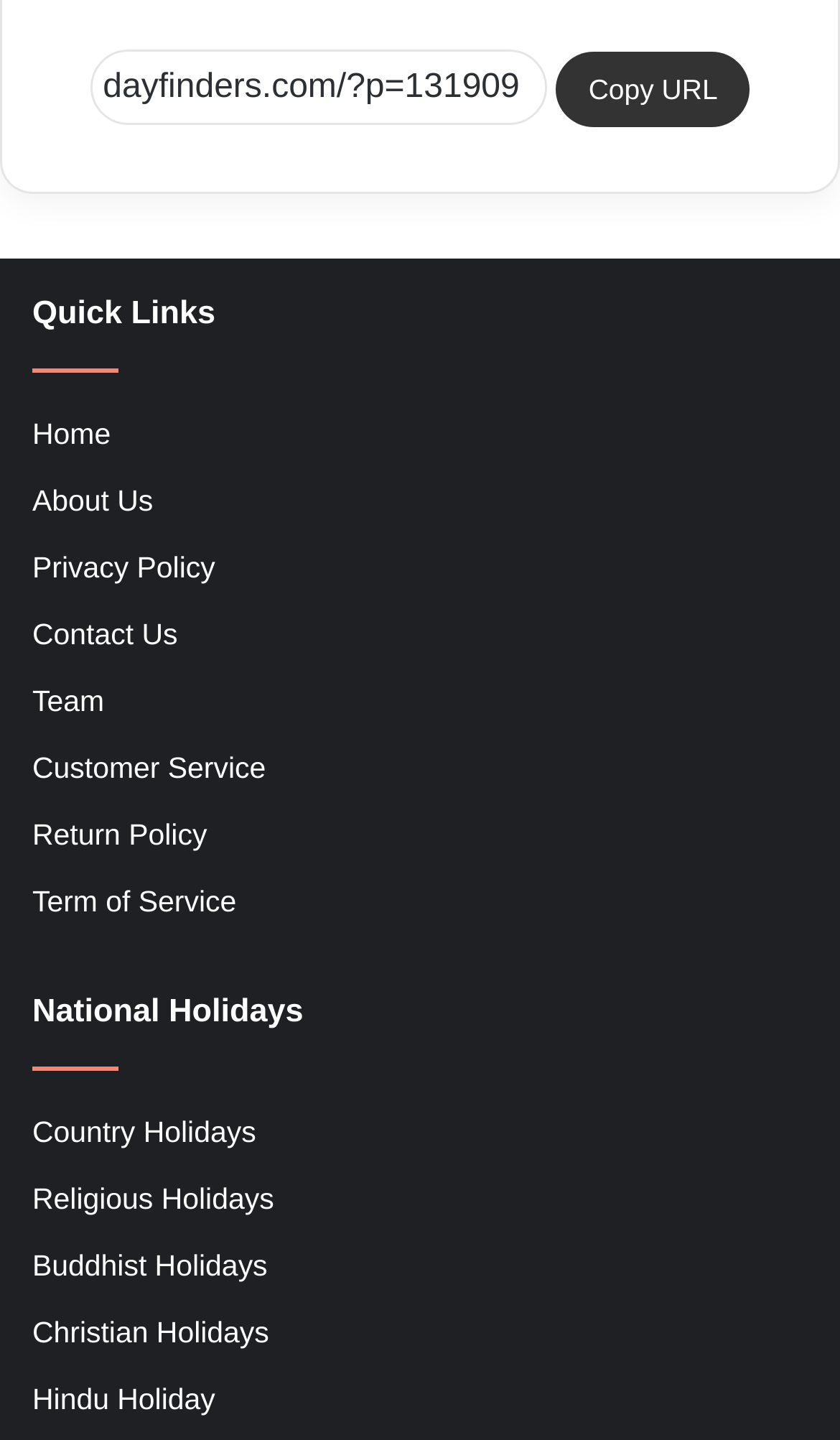Find the bounding box coordinates of the area that needs to be clicked in order to achieve the following instruction: "explore National Holidays". The coordinates should be specified as four float numbers between 0 and 1, i.e., [left, top, right, bottom].

[0.038, 0.689, 0.361, 0.715]